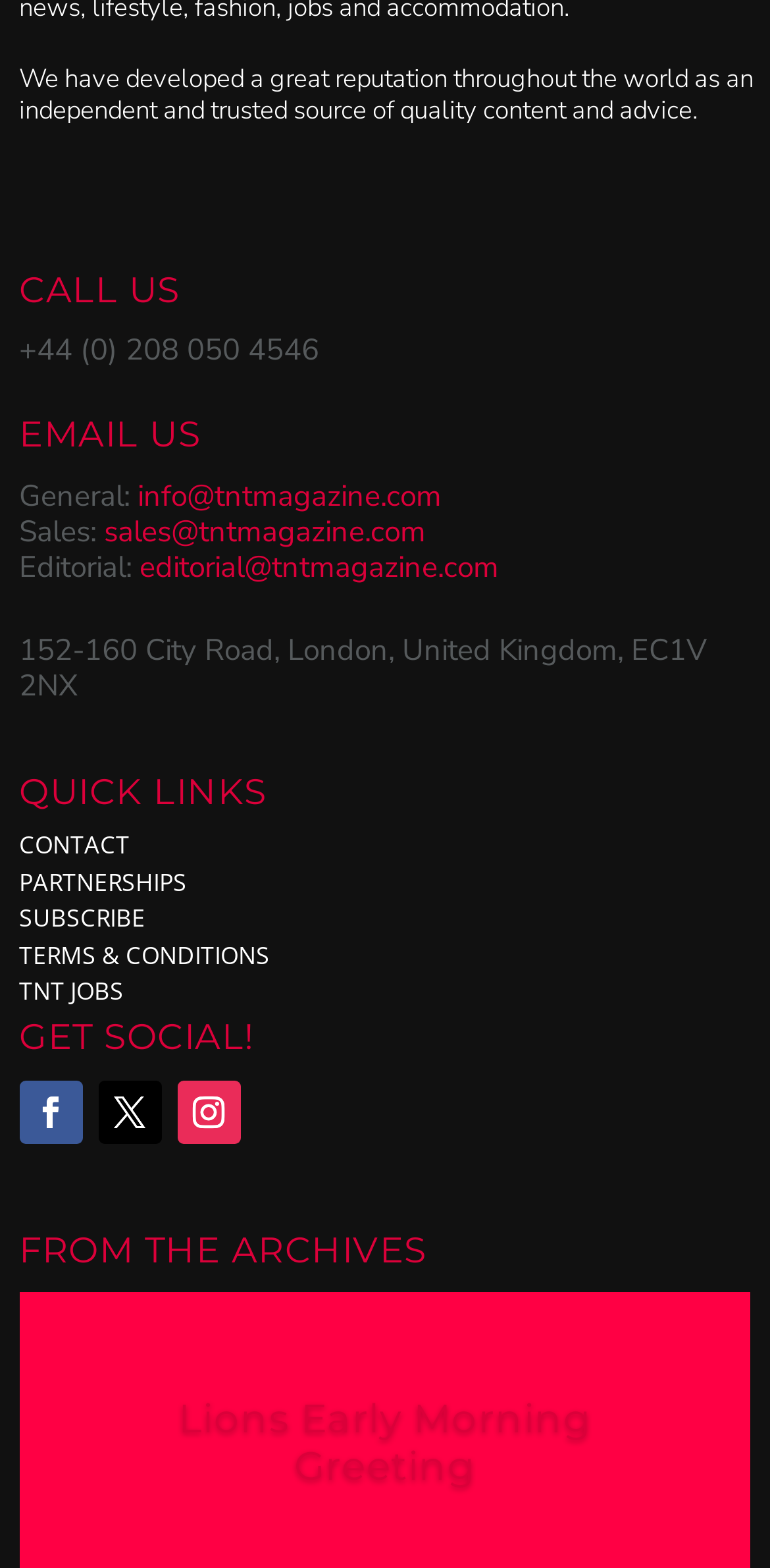Determine the bounding box coordinates of the section I need to click to execute the following instruction: "Follow on Facebook". Provide the coordinates as four float numbers between 0 and 1, i.e., [left, top, right, bottom].

[0.025, 0.689, 0.107, 0.73]